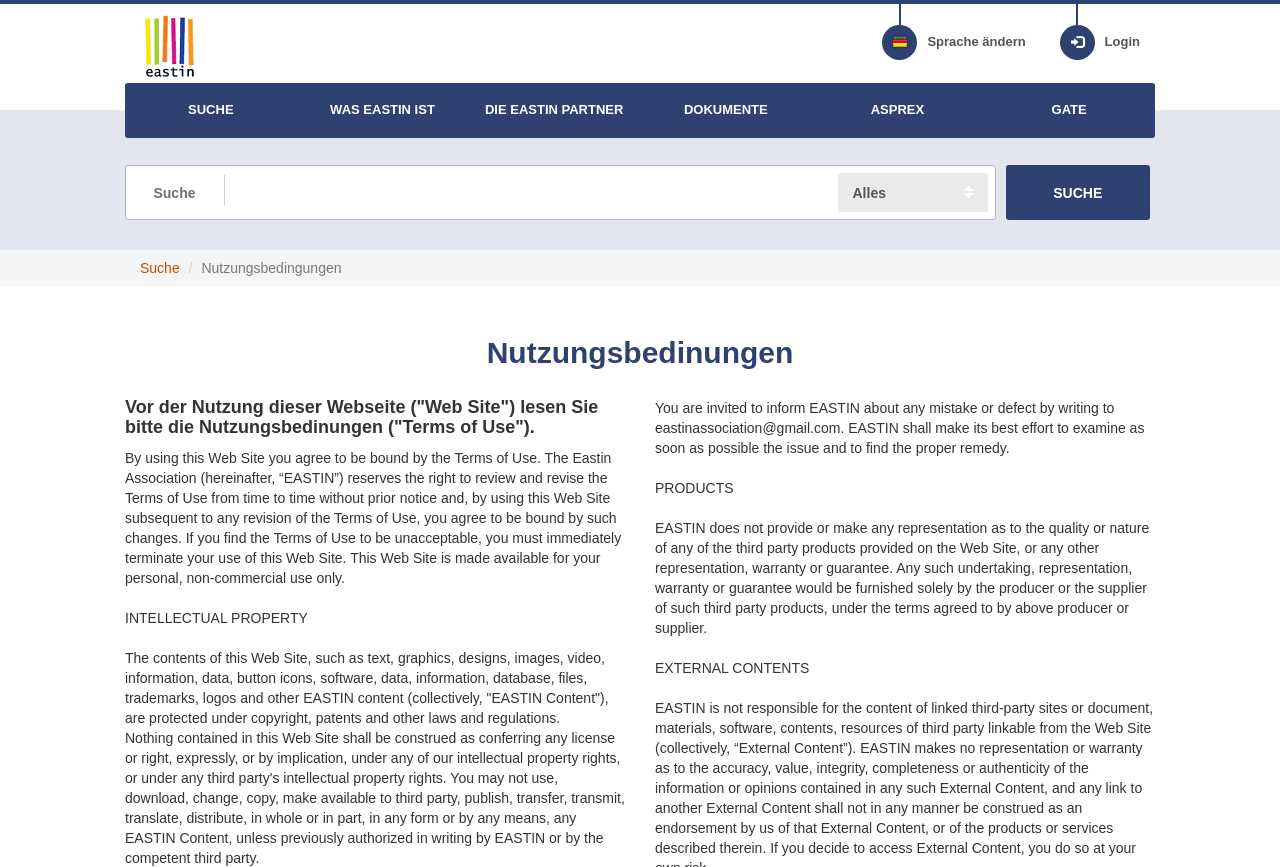Based on the element description, predict the bounding box coordinates (top-left x, top-left y, bottom-right x, bottom-right y) for the UI element in the screenshot: SUCHE

[0.098, 0.095, 0.232, 0.159]